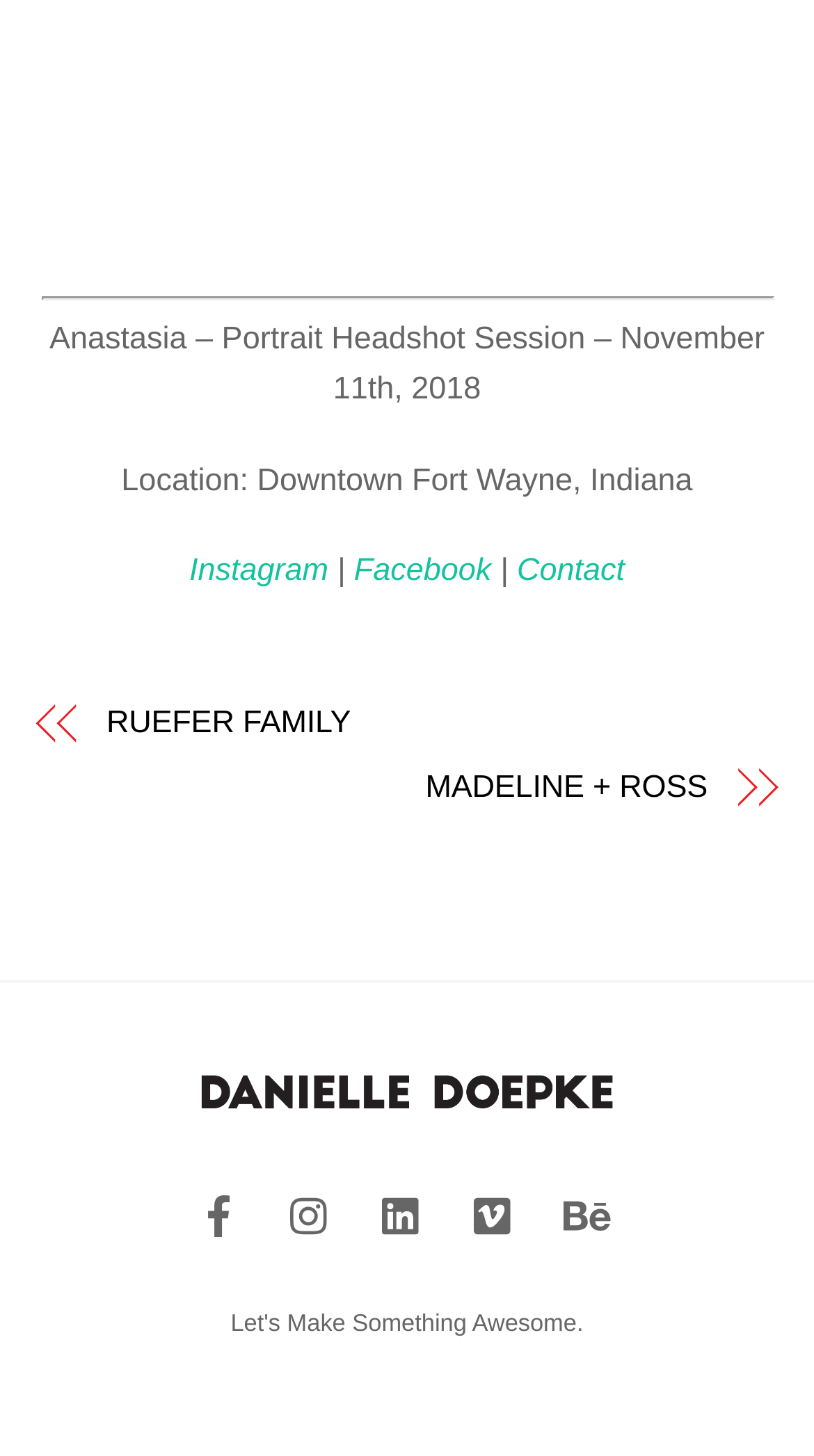Determine the bounding box coordinates of the section I need to click to execute the following instruction: "Contact Danielle Doepke Photography". Provide the coordinates as four float numbers between 0 and 1, i.e., [left, top, right, bottom].

[0.635, 0.38, 0.768, 0.404]